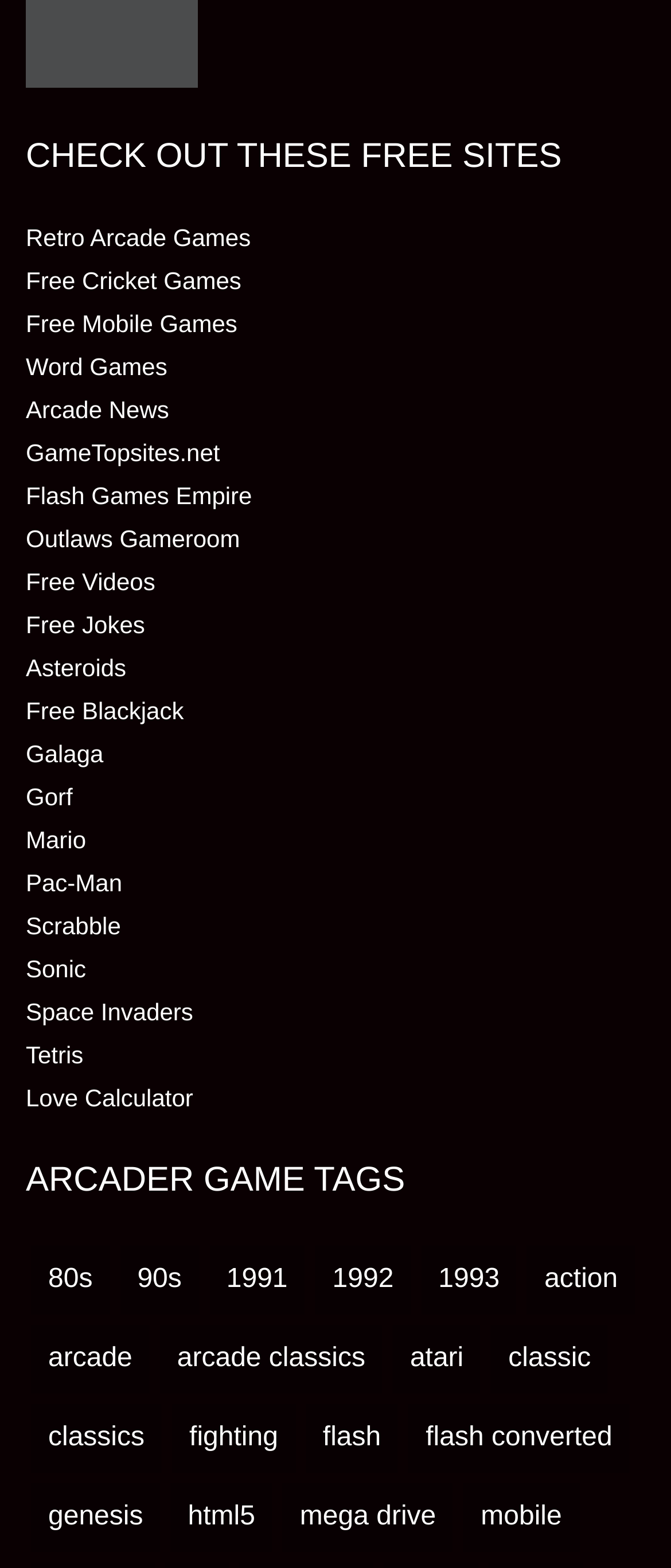Predict the bounding box for the UI component with the following description: "Asteroids".

[0.038, 0.417, 0.188, 0.434]